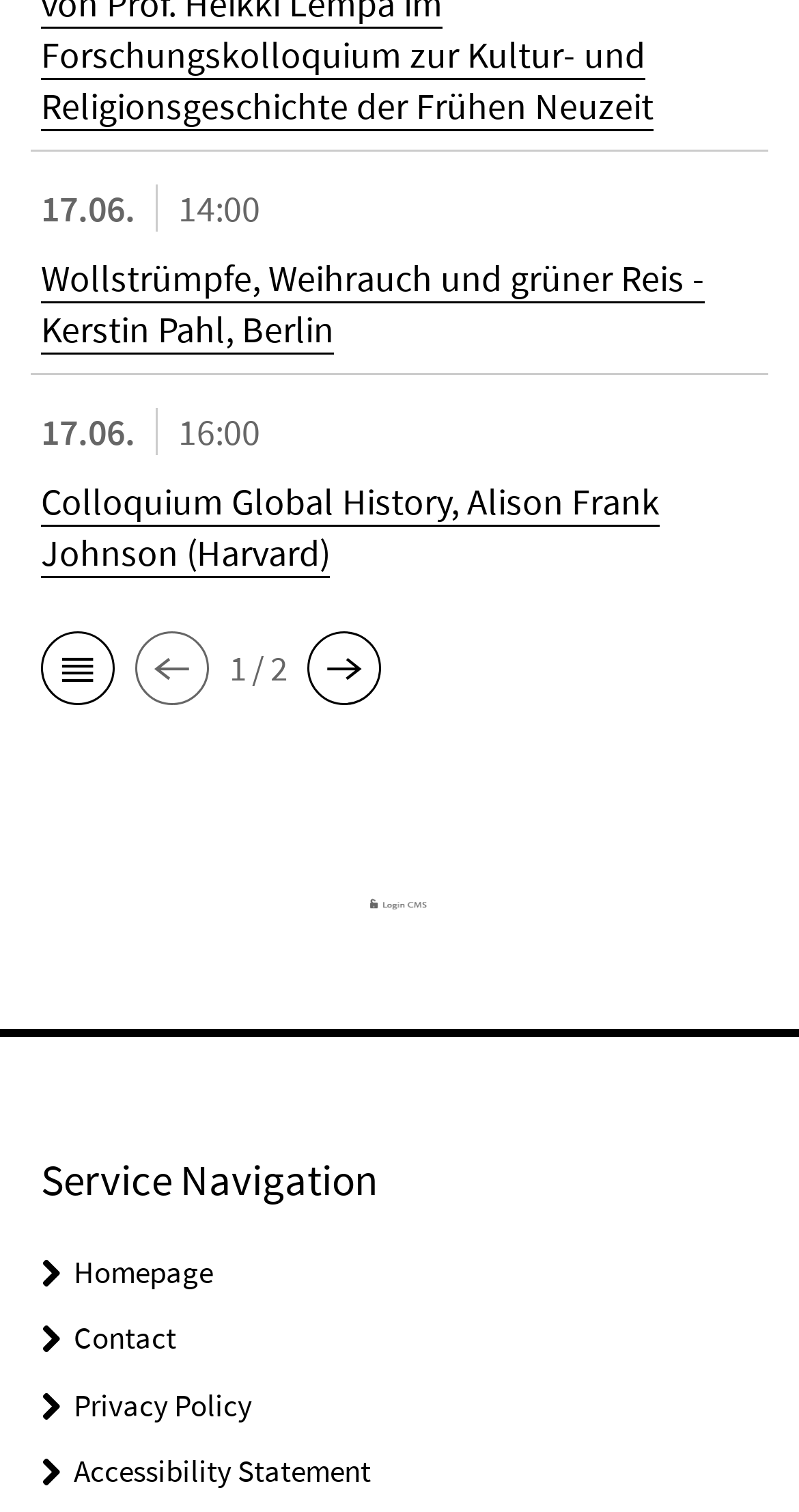From the image, can you give a detailed response to the question below:
What is the purpose of the button with the '' icon?

The button with the '' icon is likely a navigation button, and based on its position and the text 'zurück blättern' (go back) next to it, its purpose is to go back to the previous page or section.